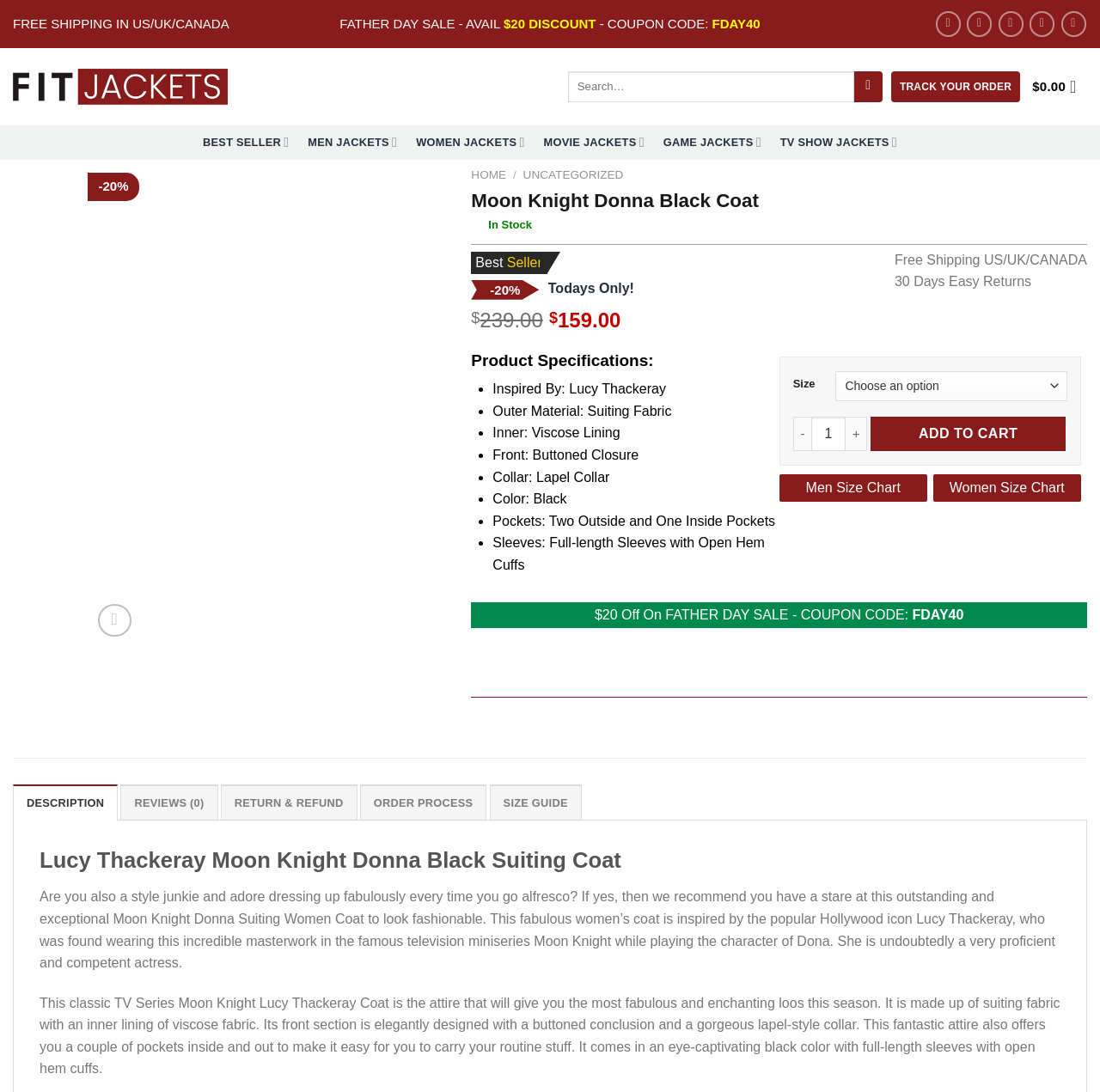Offer a meticulous caption that includes all visible features of the webpage.

This webpage is about a Moon Knight Donna Black Coat, a fashion product. At the top, there are several promotional links, including "FREE SHIPPING IN US/UK/CANADA", "FATHER DAY SALE - AVAIL", and "$20 DISCOUNT" with a coupon code "FDAY40". Below these links, there are social media links to follow the brand on Facebook, Instagram, Twitter, and Pinterest.

On the left side, there is a navigation menu with links to "Fit Jackets", "TRACK YOUR ORDER", and a search bar. The search bar has a submit button and a text input field. Below the search bar, there are several links to different categories, including "BEST SELLER", "MEN JACKETS", "WOMEN JACKETS", "MOVIE JACKETS", "GAME JACKETS", and "TV SHOW JACKETS".

In the main content area, there is a large image of the Moon Knight Donna Black Coat, with a wishlist button and an "Add to wishlist" link below it. Above the image, there is a heading with the product name and a "HOME" link. Below the image, there are several product details, including "In Stock", "Best Seller", and a discount percentage.

The product specifications are listed in a bullet-point format, including the inspired character, outer material, inner material, front closure, collar type, color, and pocket details. There is also a size selection dropdown menu and a quantity input field with increment and decrement buttons. An "ADD TO CART" button is located below the quantity input field.

On the right side, there are links to men's and women's size charts. Below these links, there is a promotional message about a Father's Day sale with a coupon code. An image is displayed below the promotional message.

At the bottom of the page, there is a tab list with two tabs: "DESCRIPTION" and "REVIEWS (0)". The "DESCRIPTION" tab is selected by default.